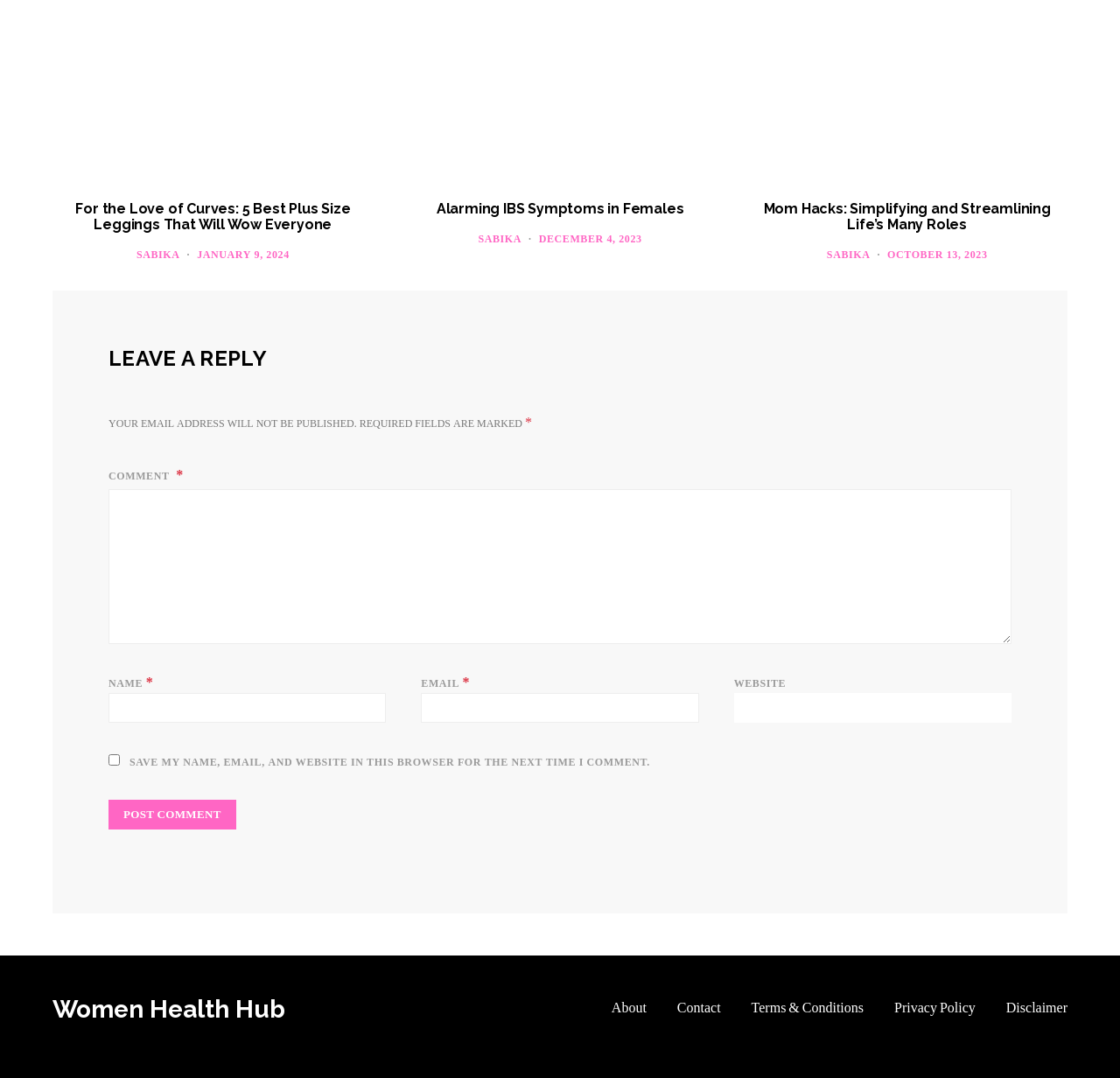Locate the bounding box coordinates of the element to click to perform the following action: 'Enter your name'. The coordinates should be given as four float values between 0 and 1, in the form of [left, top, right, bottom].

[0.097, 0.643, 0.345, 0.671]